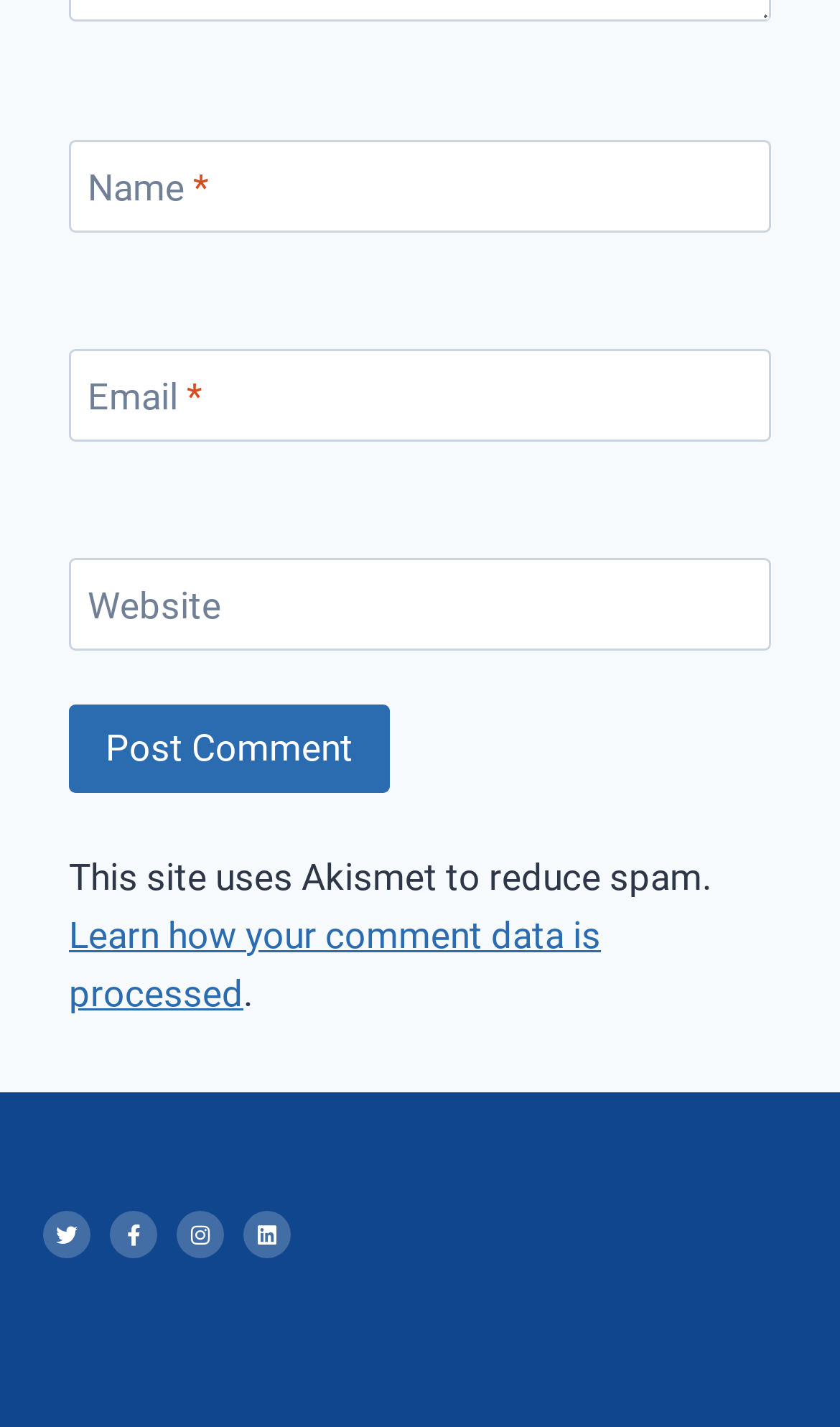Show me the bounding box coordinates of the clickable region to achieve the task as per the instruction: "Visit Twitter".

[0.051, 0.849, 0.108, 0.882]